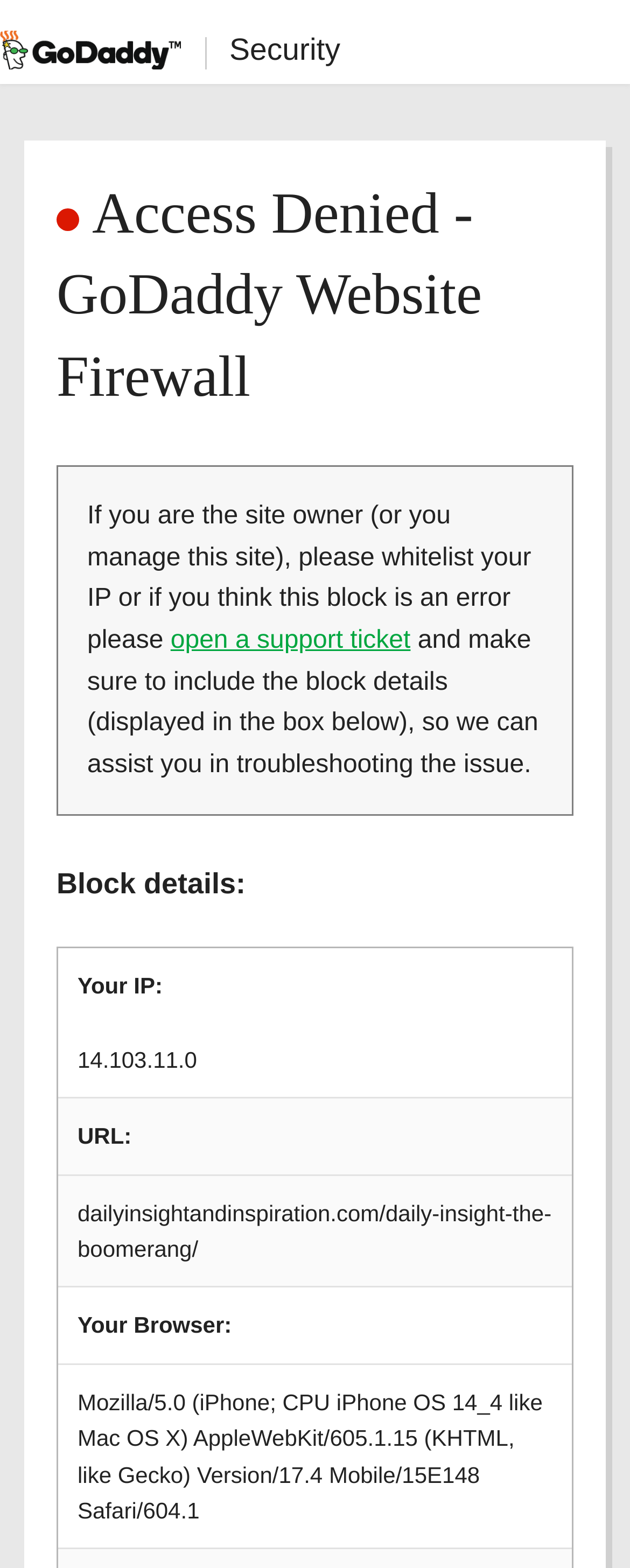How can the site owner get assistance for the issue?
Answer the question based on the image using a single word or a brief phrase.

Open support ticket